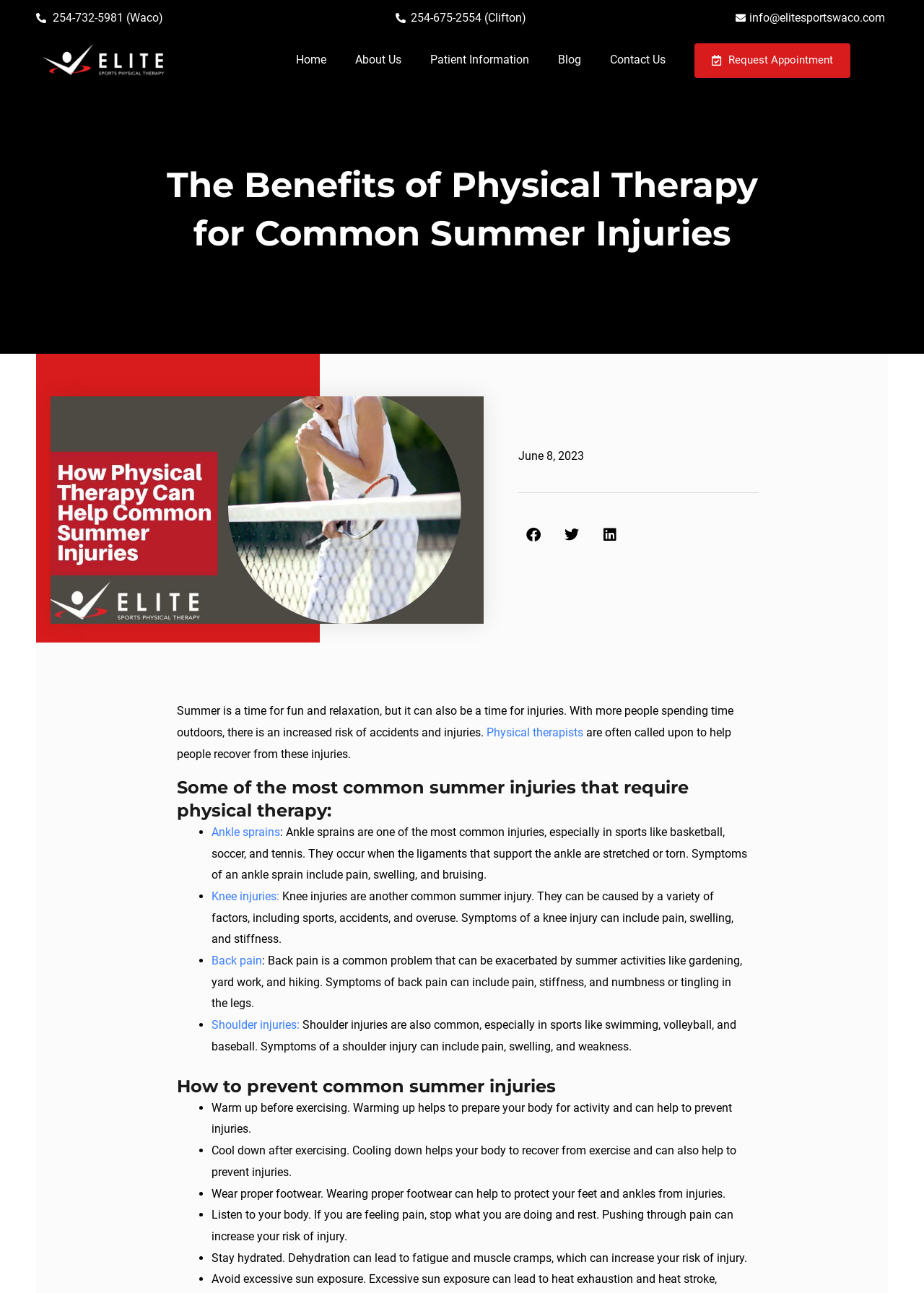Identify the bounding box of the UI element described as follows: "Blog". Provide the coordinates as four float numbers in the range of 0 to 1 [left, top, right, bottom].

[0.588, 0.033, 0.644, 0.059]